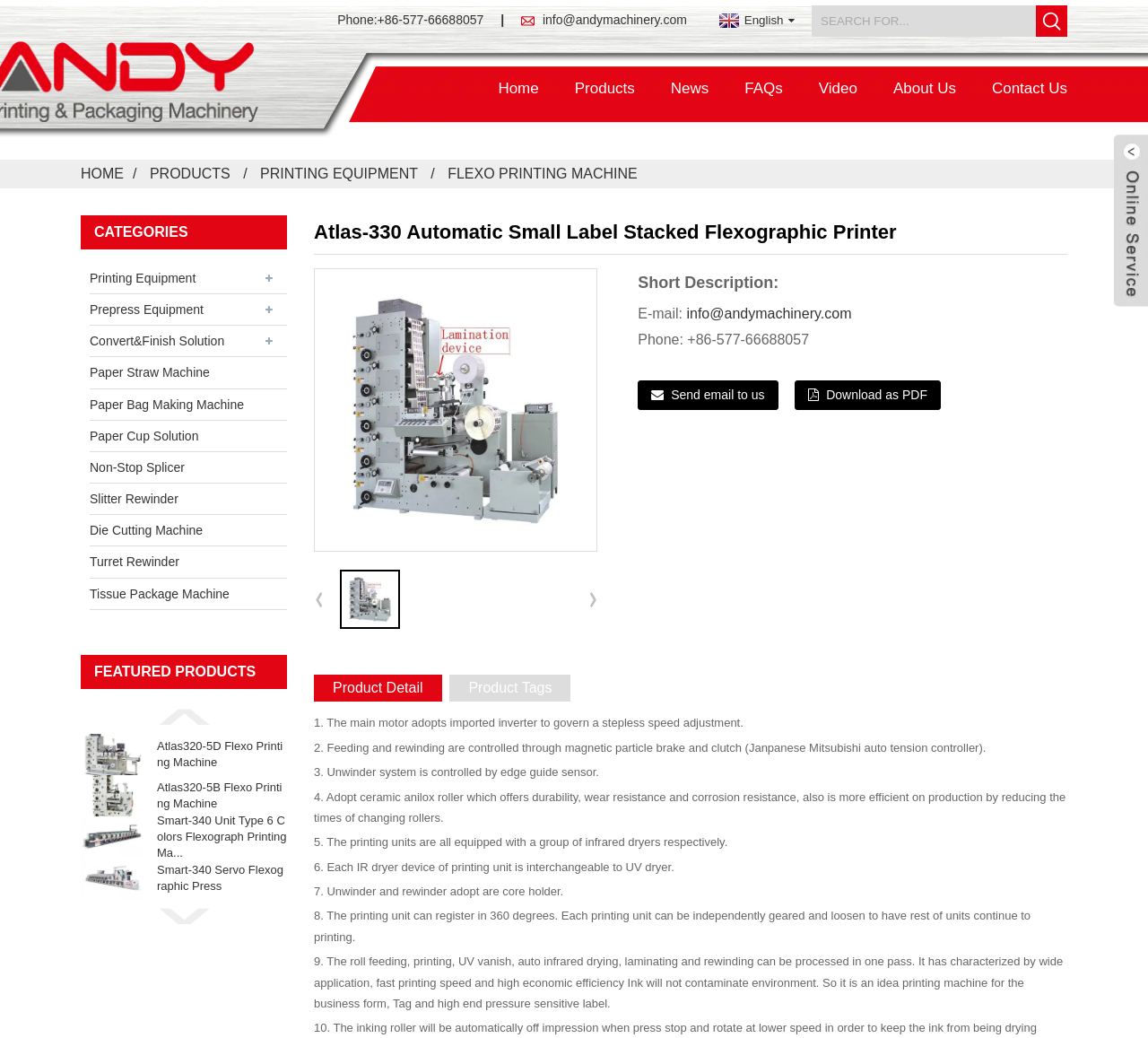What is the advantage of the Atlas-330 printer?
Utilize the image to construct a detailed and well-explained answer.

According to the product description, the Atlas-330 printer has characterized by wide application, fast printing speed, and high economic efficiency, making it an ideal printing machine for certain industries.